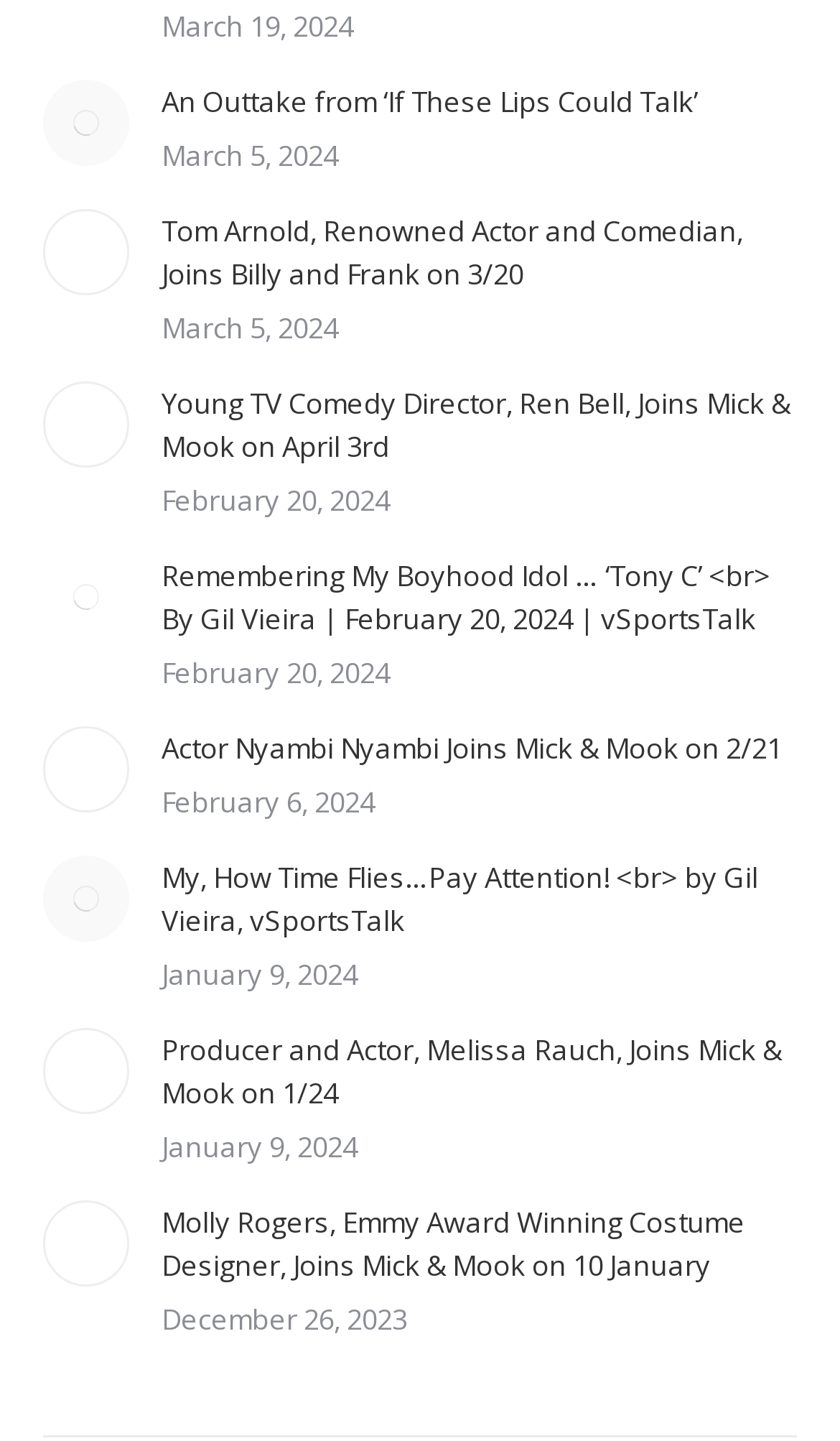Provide your answer in one word or a succinct phrase for the question: 
How many articles are on this webpage?

9